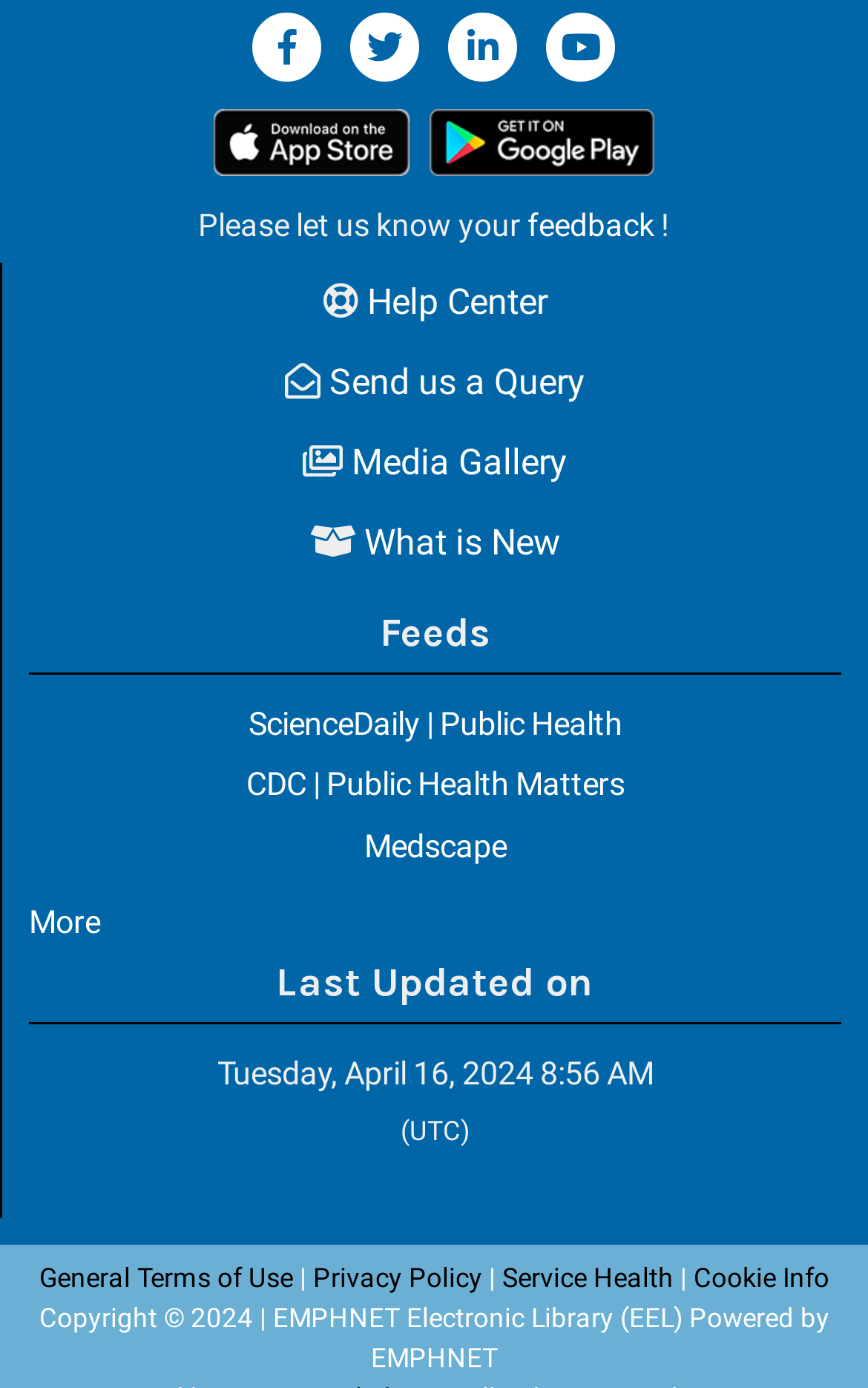Pinpoint the bounding box coordinates of the clickable element needed to complete the instruction: "Open the Help Center". The coordinates should be provided as four float numbers between 0 and 1: [left, top, right, bottom].

[0.372, 0.202, 0.631, 0.233]